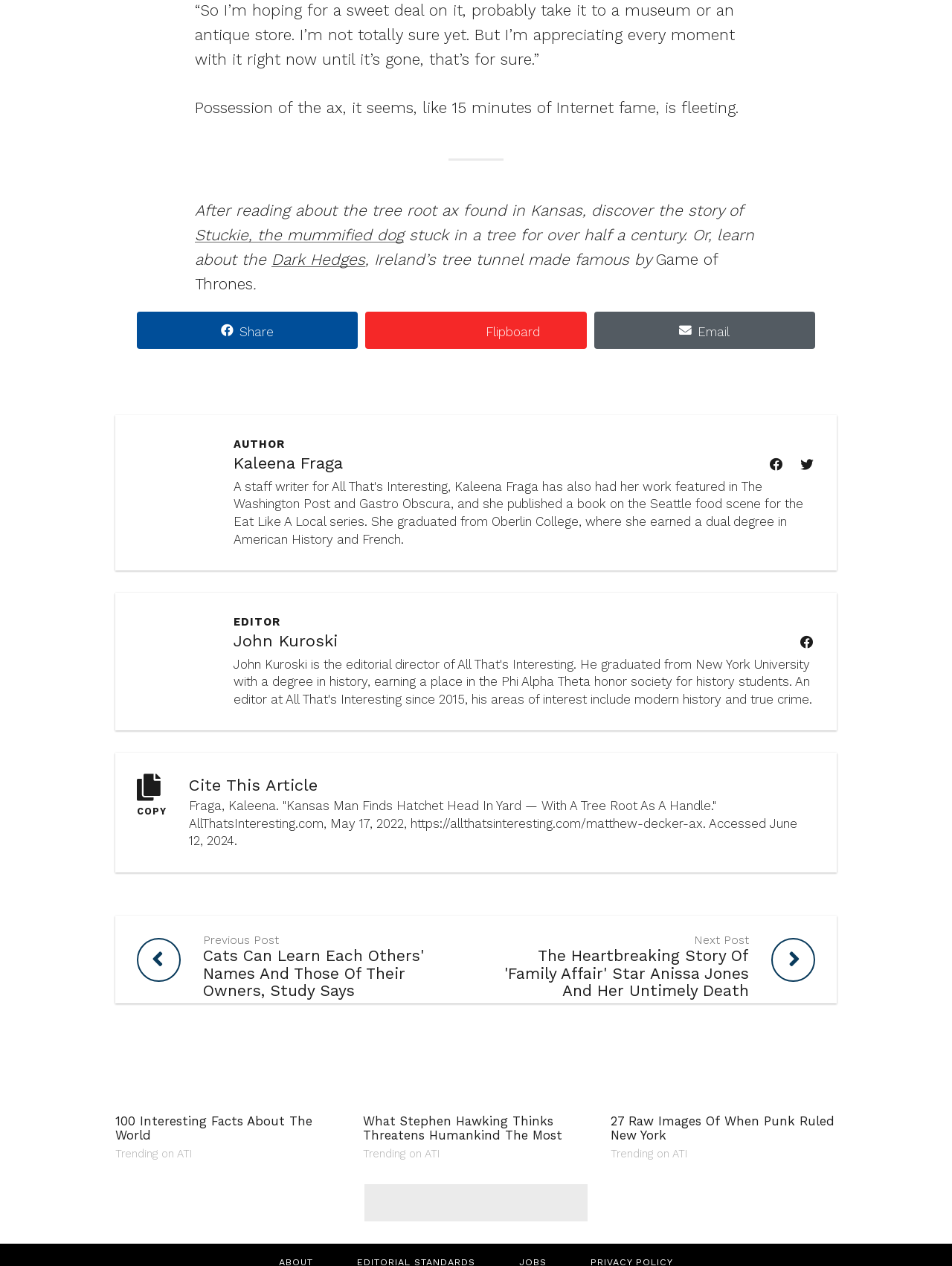Respond with a single word or phrase for the following question: 
Who is the author of the article?

Kaleena Fraga